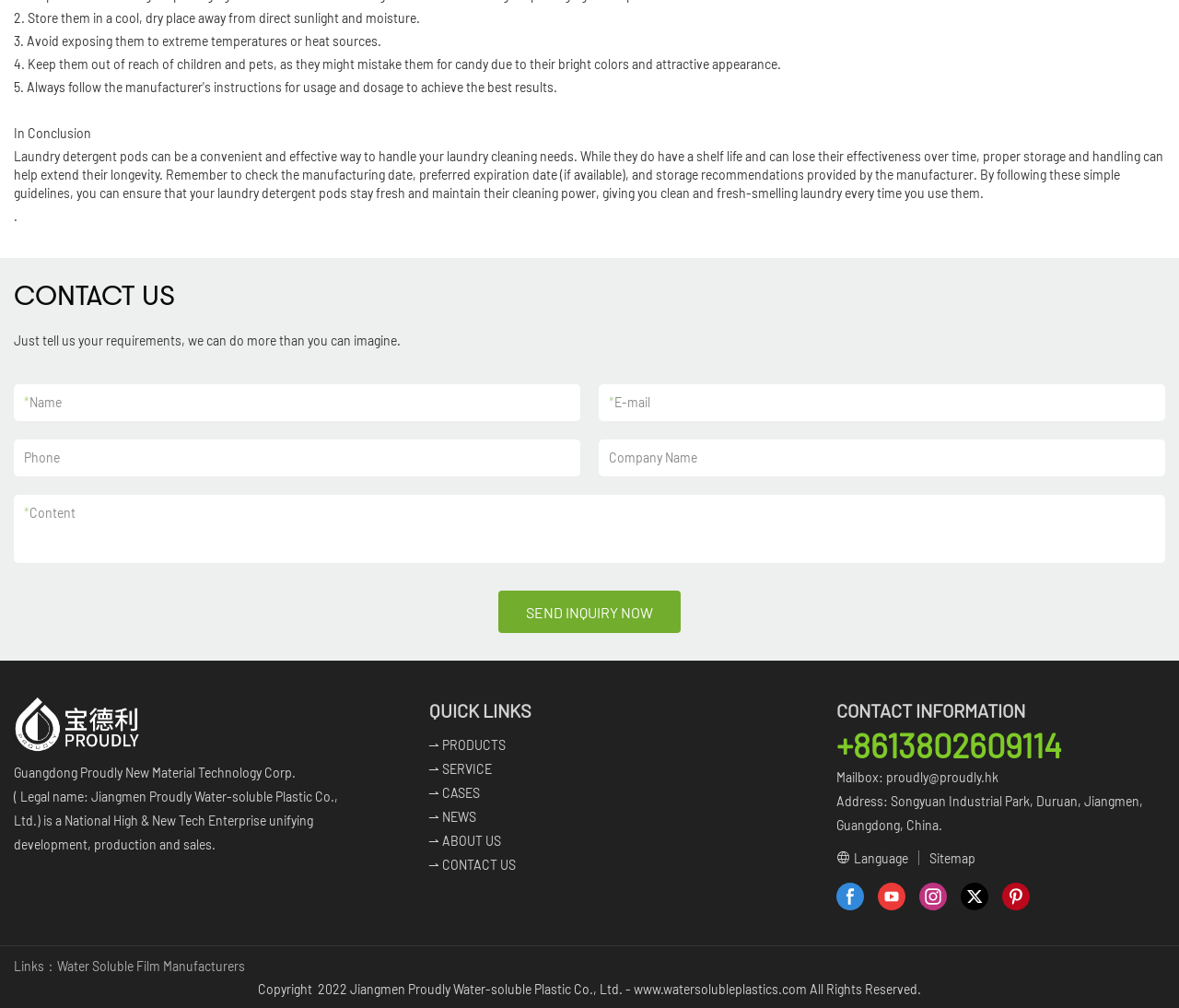What is the address of the company?
Please interpret the details in the image and answer the question thoroughly.

I found the address by reading the text in the 'CONTACT INFORMATION' section, which is located at the bottom of the webpage.